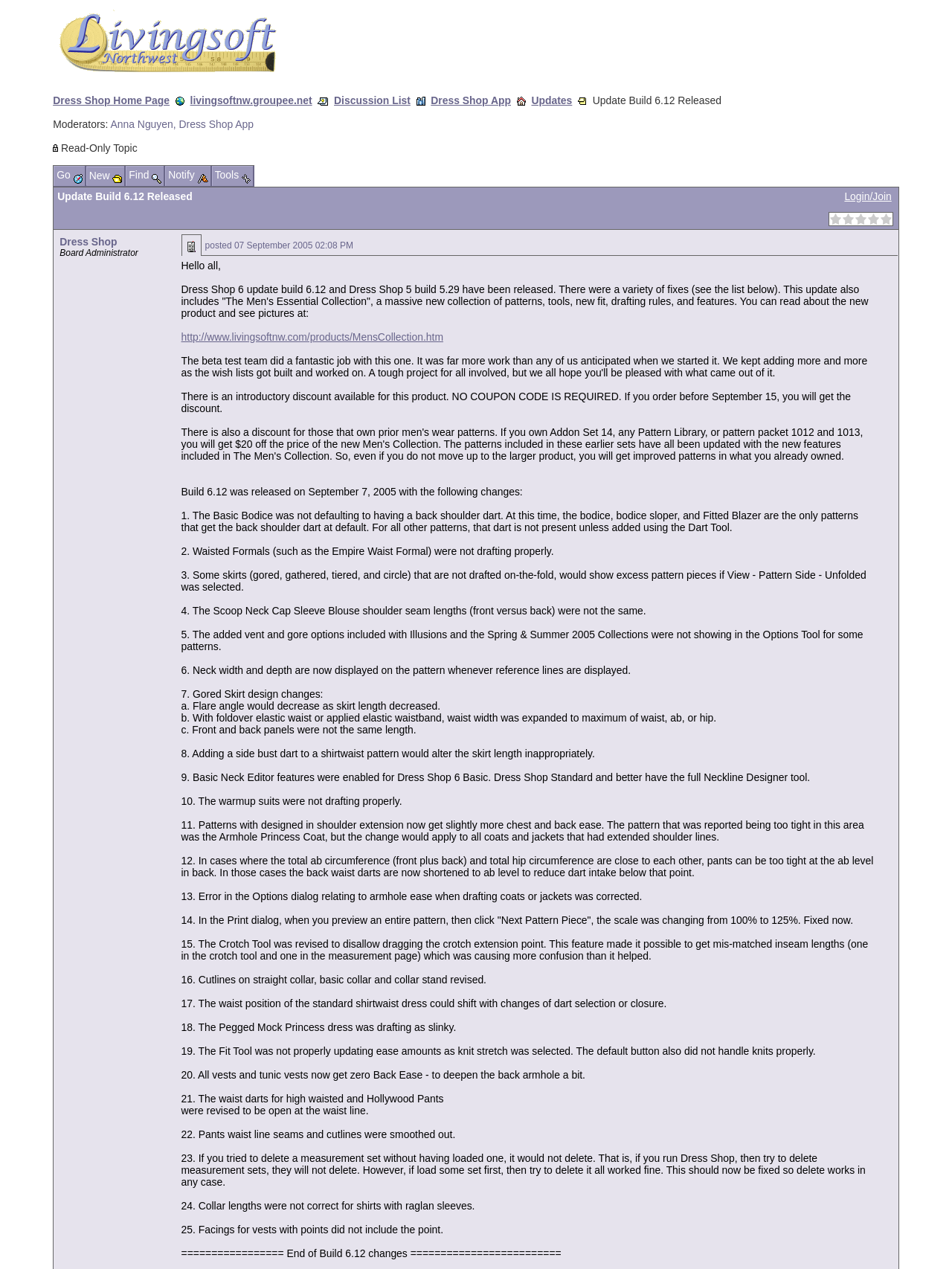Explain the features and main sections of the webpage comprehensively.

This webpage appears to be a forum topic or discussion page, specifically about the "Update Build 6.12 Released" of a software or application called "Dress Shop". 

At the top of the page, there are several links and images, including a logo or icon for "Dress Shop" and links to "Dress Shop Home Page", "Discussion List", "Hop To Forum Categories", and "Dress Shop App". 

Below these links, there is a table with several buttons or icons, including "Go", "New", "Find", "Notify", and "Tools". 

The main content of the page is a long post or article that discusses the updates and changes made in Build 6.12 of Dress Shop. The post is divided into sections, with headings and bullet points, and includes descriptions of the various fixes and features added to the software. 

The post is quite lengthy and detailed, suggesting that it is intended for users of the Dress Shop software who want to know about the specific changes and updates made in this build. 

At the bottom of the page, there are additional links and images, including a link to "Login/Join" and an image or icon for "Dress Shop".